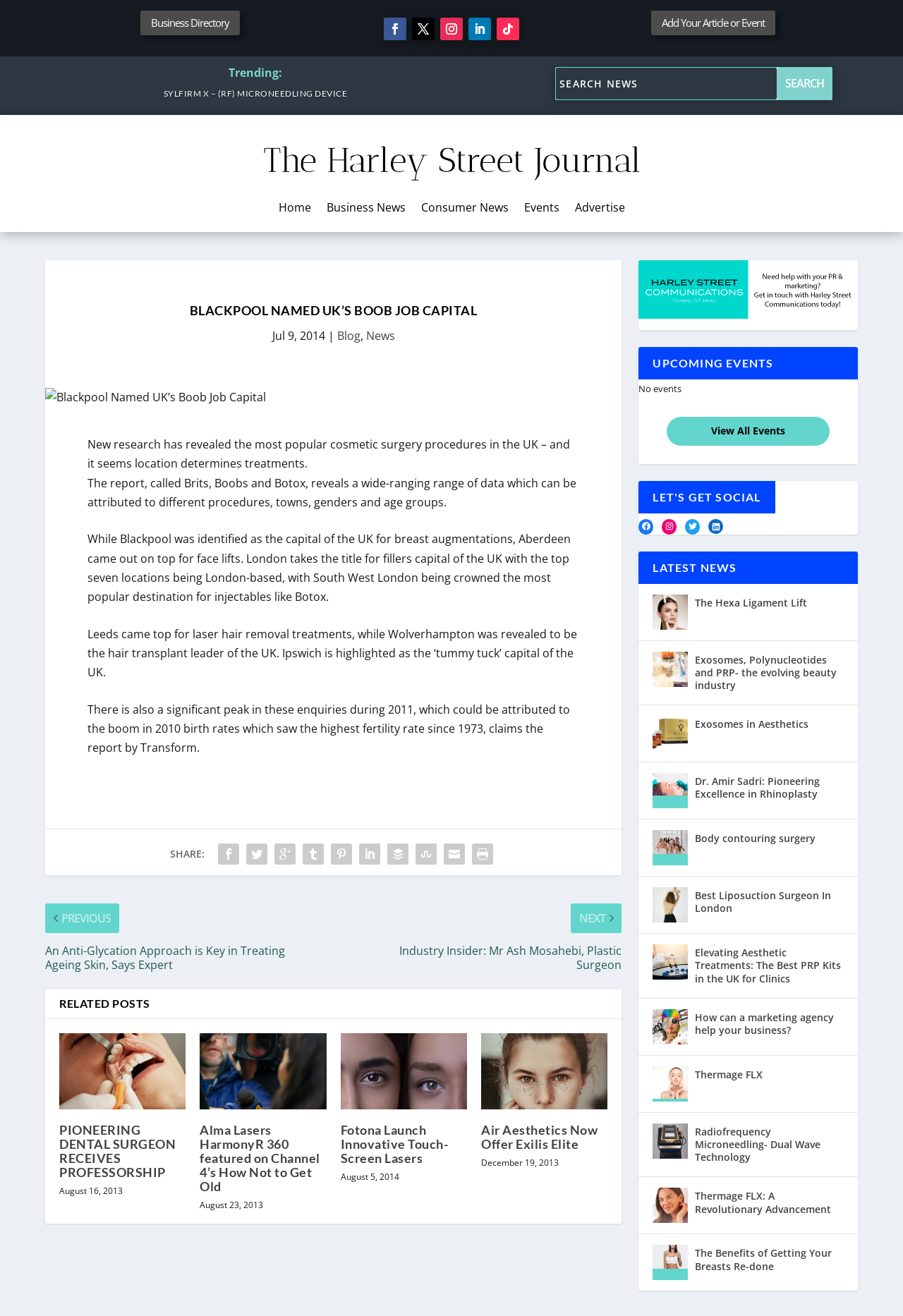Could you indicate the bounding box coordinates of the region to click in order to complete this instruction: "Share the article".

[0.238, 0.638, 0.269, 0.659]